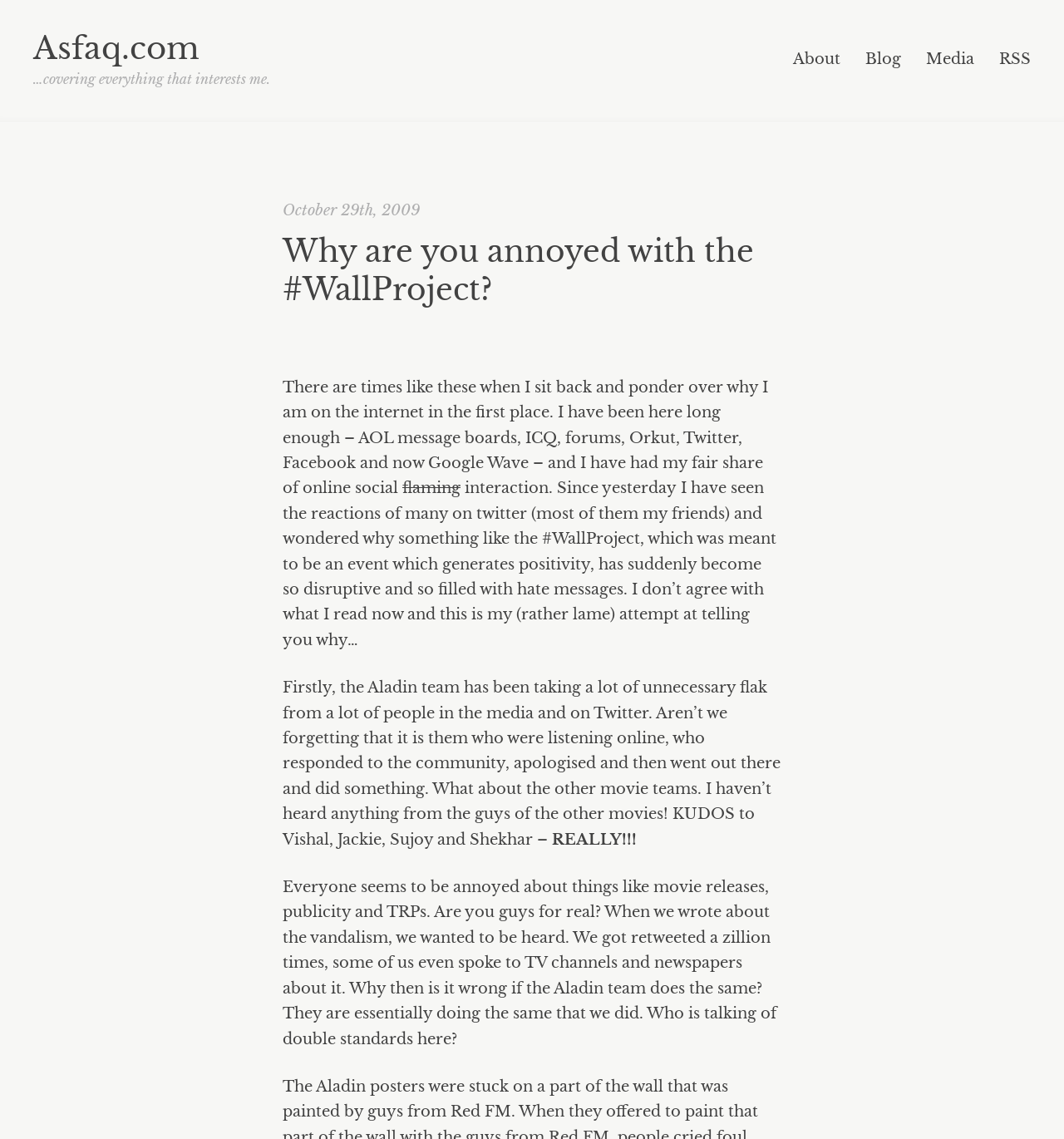Answer this question in one word or a short phrase: What is the author's tone in this blog post?

Annoyed